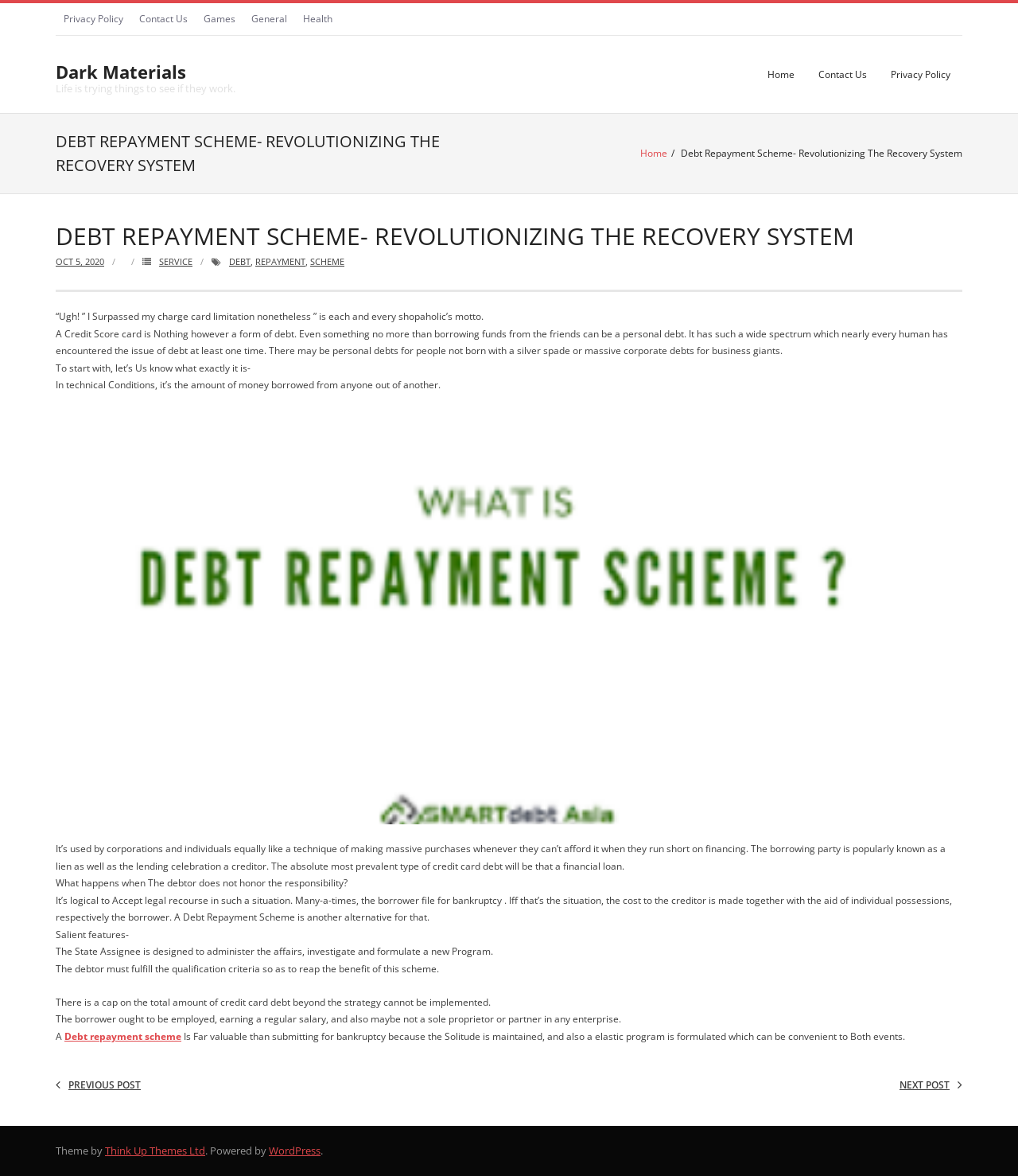Locate the bounding box coordinates of the clickable region necessary to complete the following instruction: "Click on the 'Debt repayment scheme' link". Provide the coordinates in the format of four float numbers between 0 and 1, i.e., [left, top, right, bottom].

[0.063, 0.875, 0.178, 0.887]